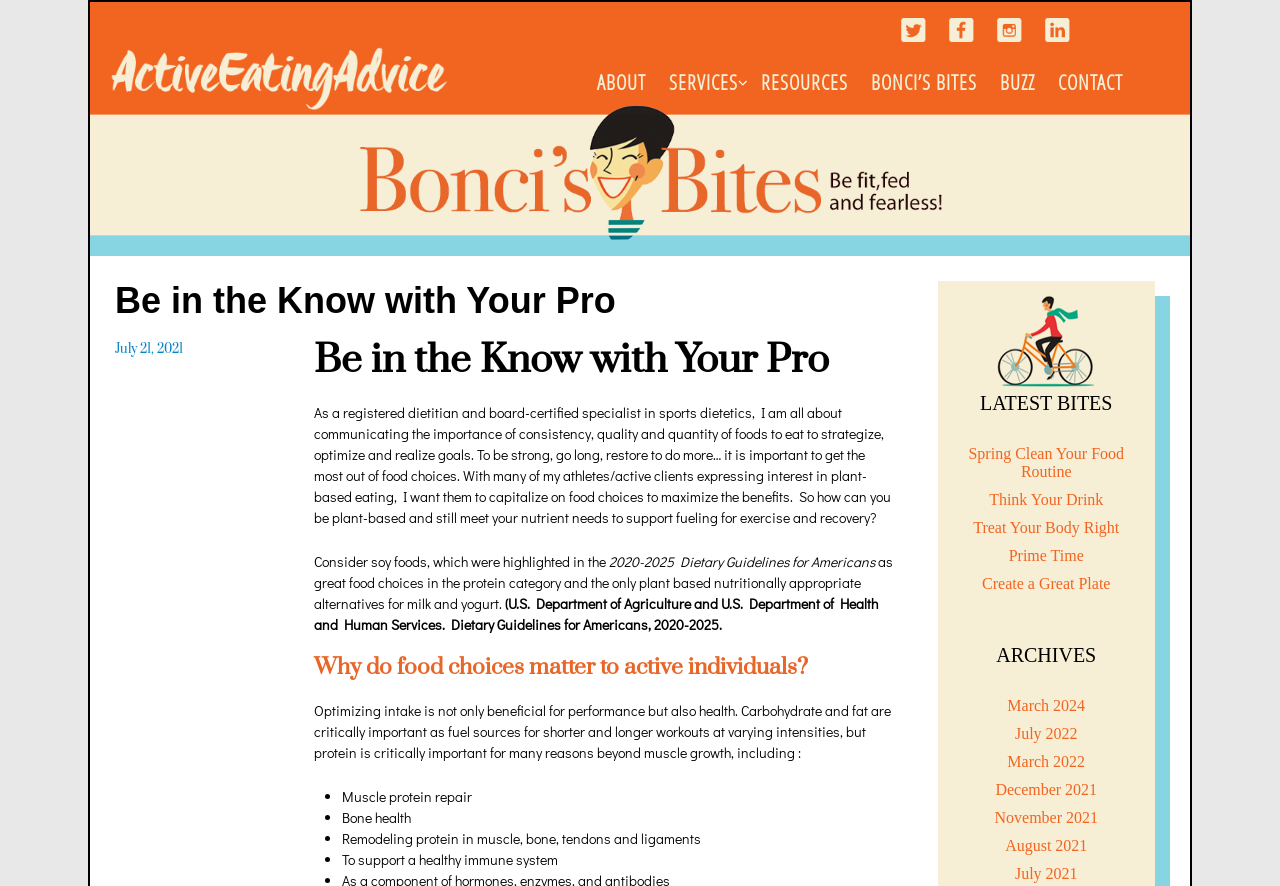Please identify the bounding box coordinates of the clickable area that will fulfill the following instruction: "Go to the home page". The coordinates should be in the format of four float numbers between 0 and 1, i.e., [left, top, right, bottom].

None